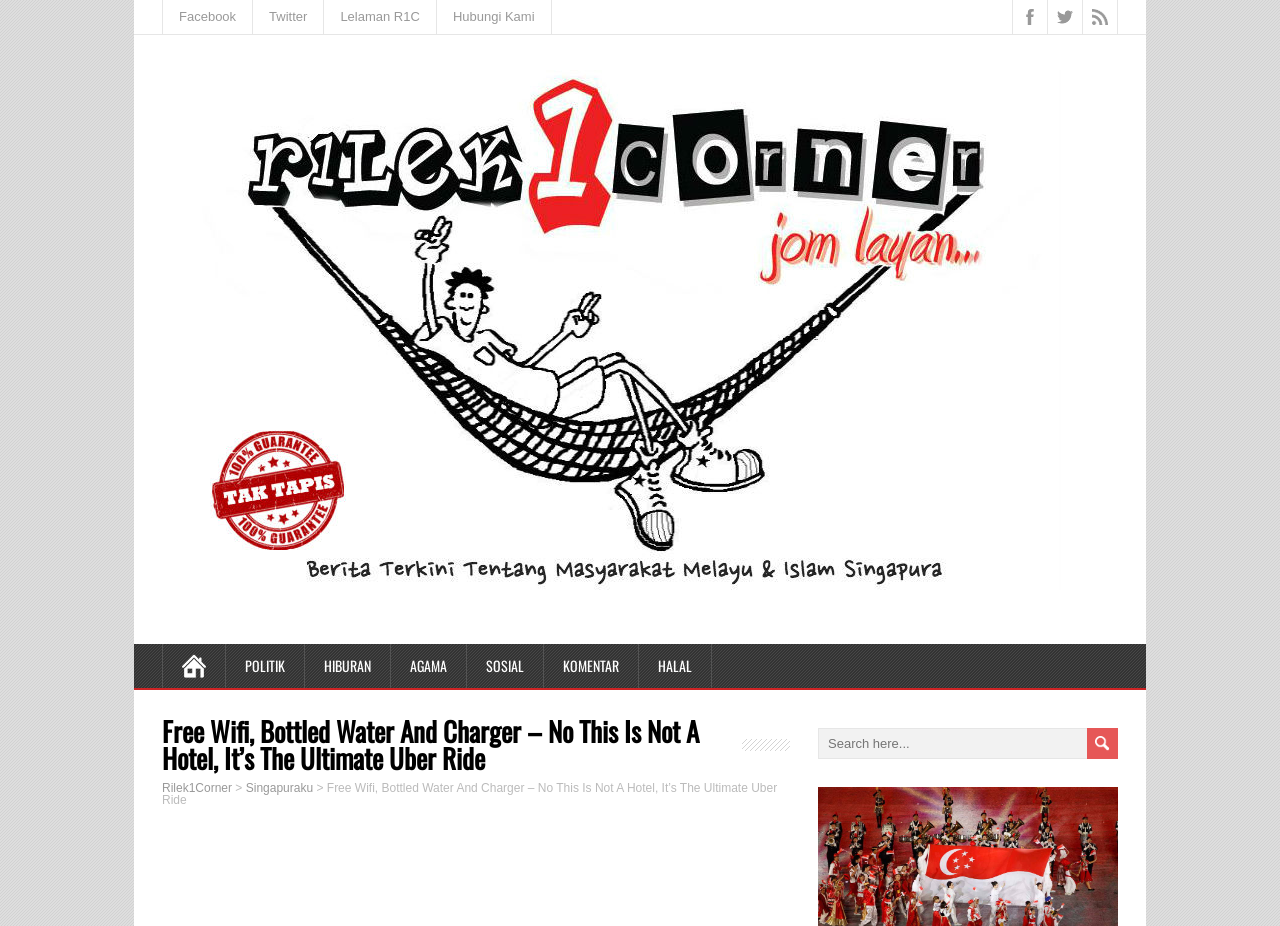Please locate the bounding box coordinates of the element that needs to be clicked to achieve the following instruction: "Read more about 'The Vision'". The coordinates should be four float numbers between 0 and 1, i.e., [left, top, right, bottom].

None